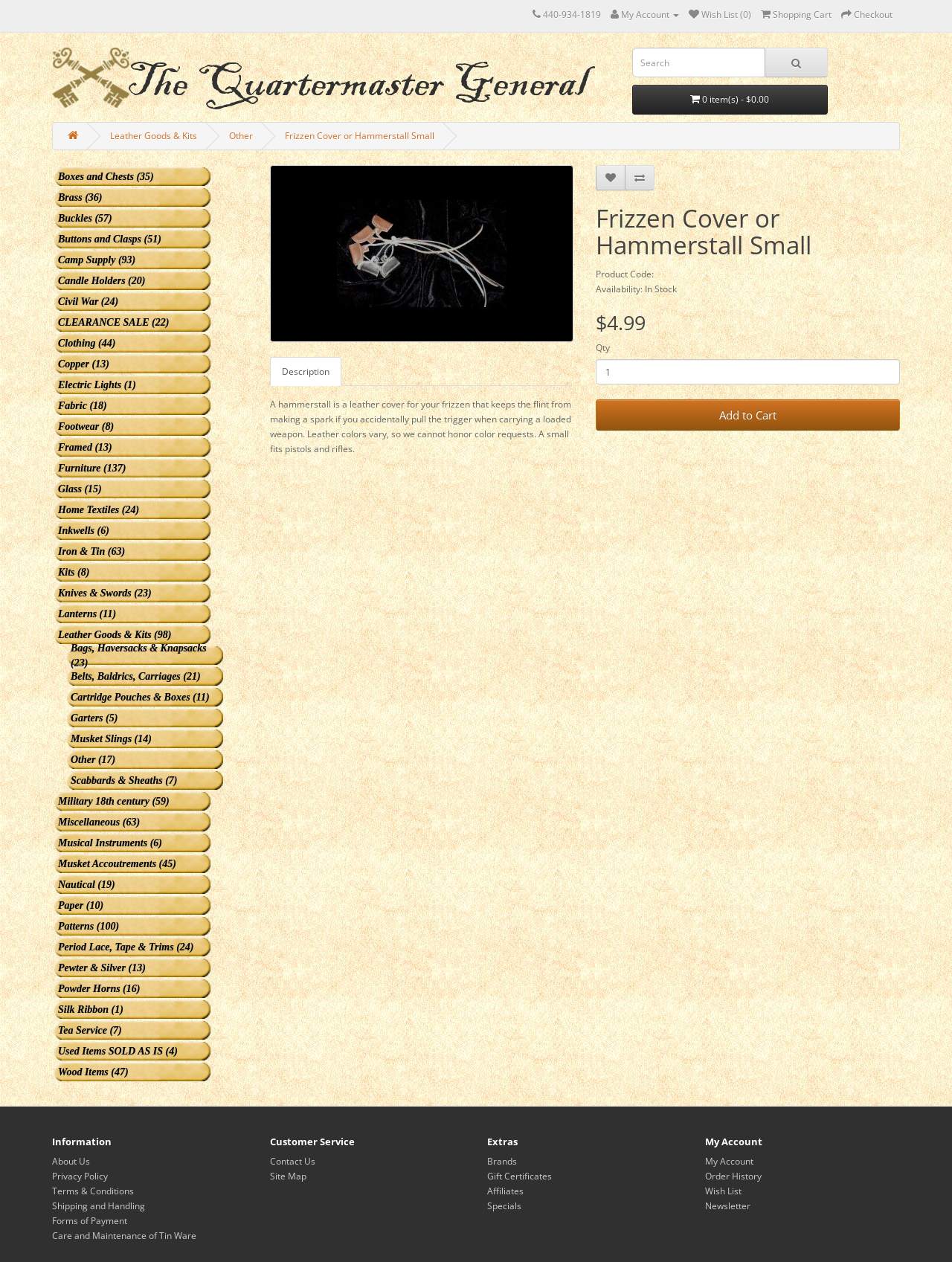Identify the bounding box of the HTML element described as: "Frizzen Cover or Hammerstall Small".

[0.299, 0.103, 0.456, 0.113]